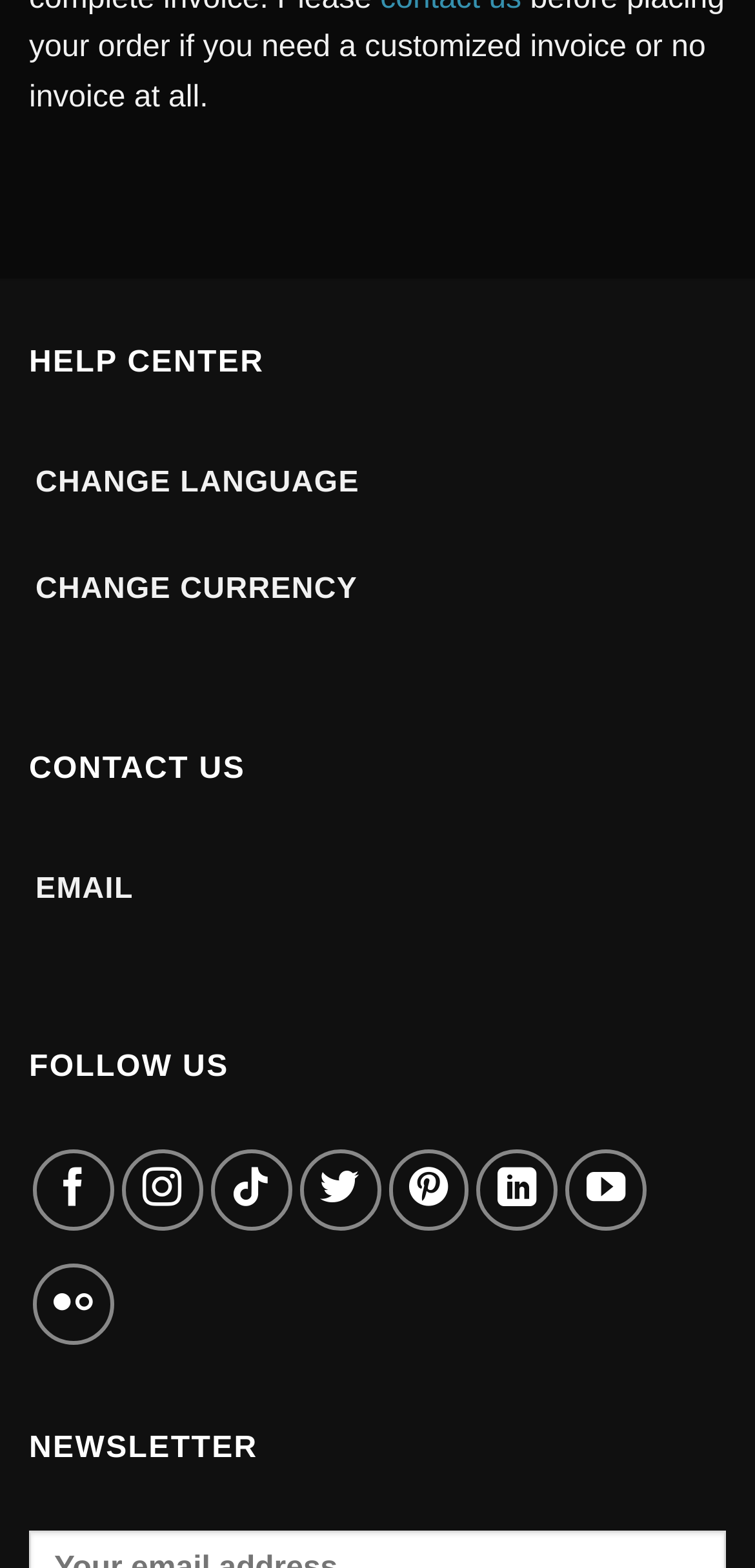Determine the bounding box coordinates for the HTML element mentioned in the following description: "input value="Email *" aria-describedby="email-notes" name="email"". The coordinates should be a list of four floats ranging from 0 to 1, represented as [left, top, right, bottom].

None